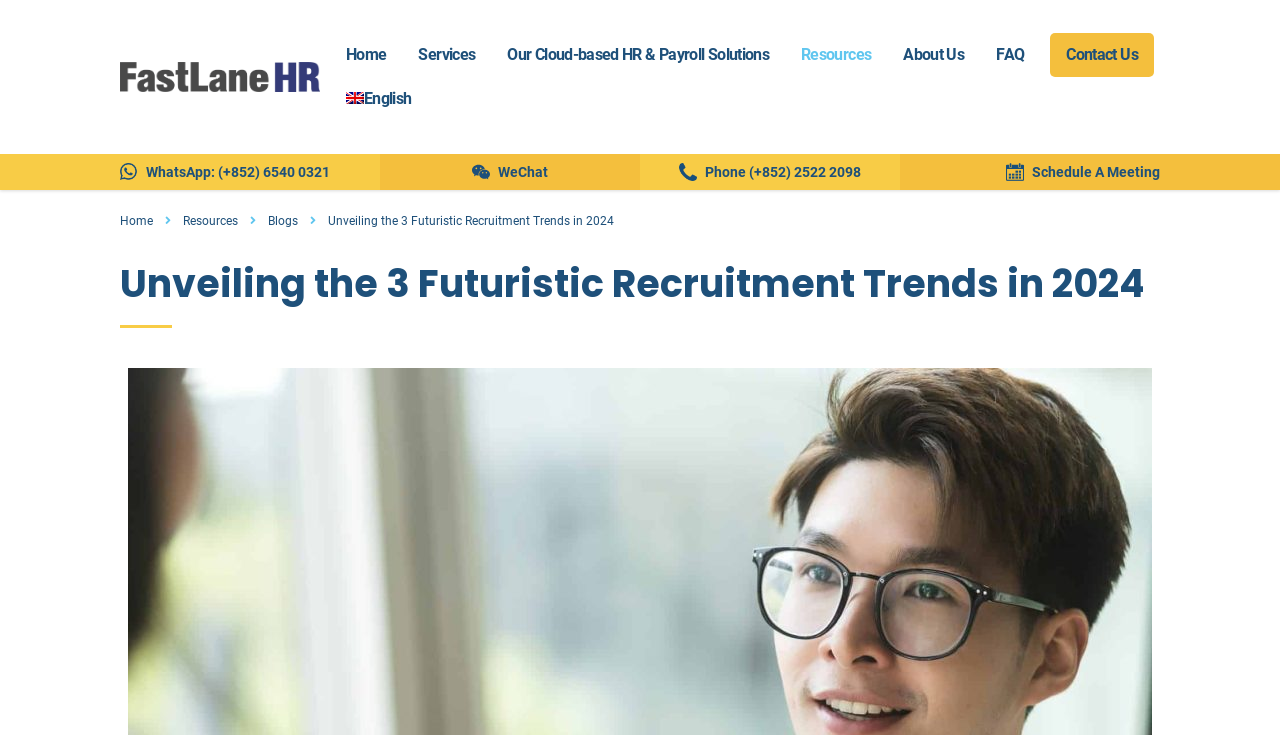What is the company name on the top left?
Please provide a single word or phrase as your answer based on the image.

FastLane HR